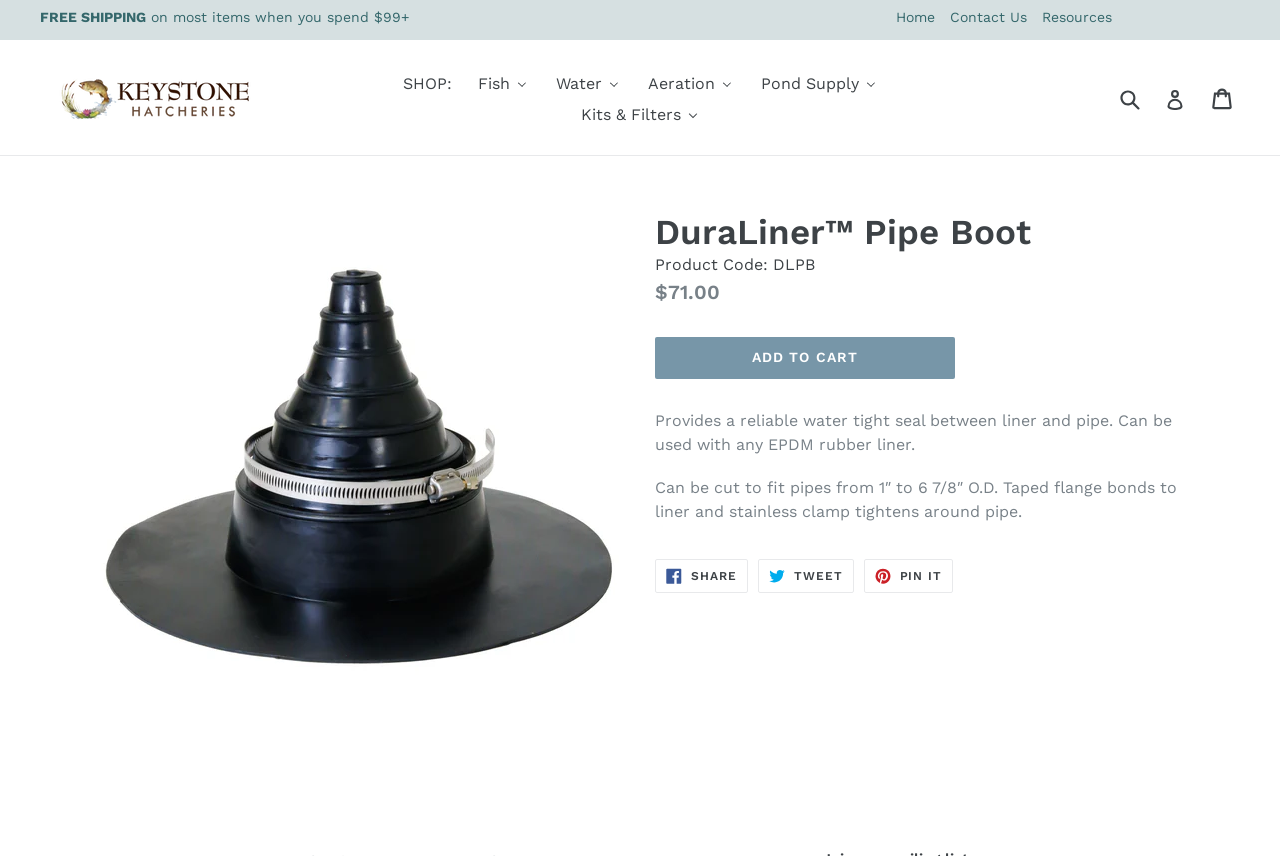Find the bounding box coordinates of the area that needs to be clicked in order to achieve the following instruction: "Search for products". The coordinates should be specified as four float numbers between 0 and 1, i.e., [left, top, right, bottom].

[0.871, 0.092, 0.895, 0.14]